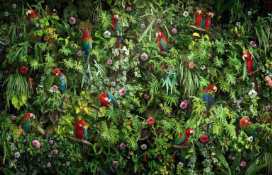What is the ecological theme of the artwork?
Use the image to answer the question with a single word or phrase.

Conservation